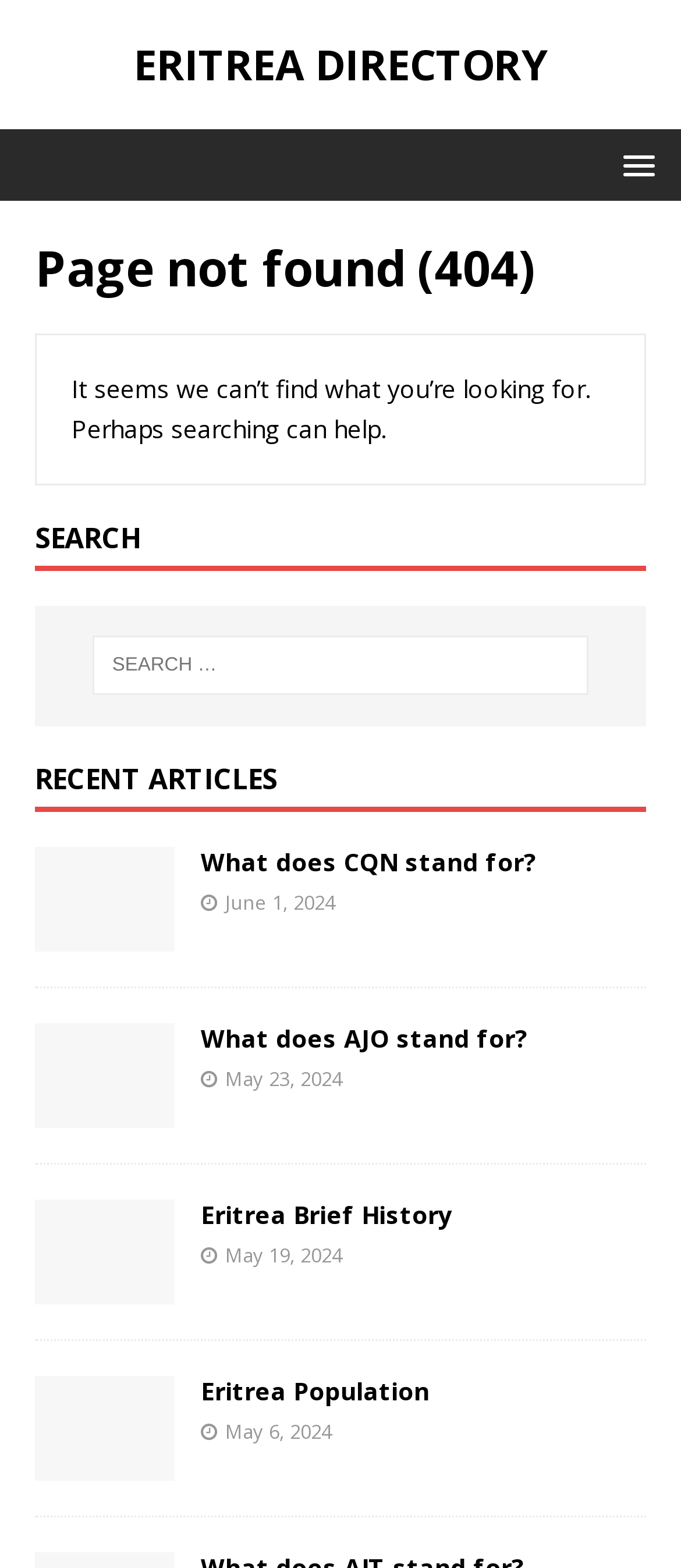Please pinpoint the bounding box coordinates for the region I should click to adhere to this instruction: "Search for something".

[0.137, 0.406, 0.863, 0.444]